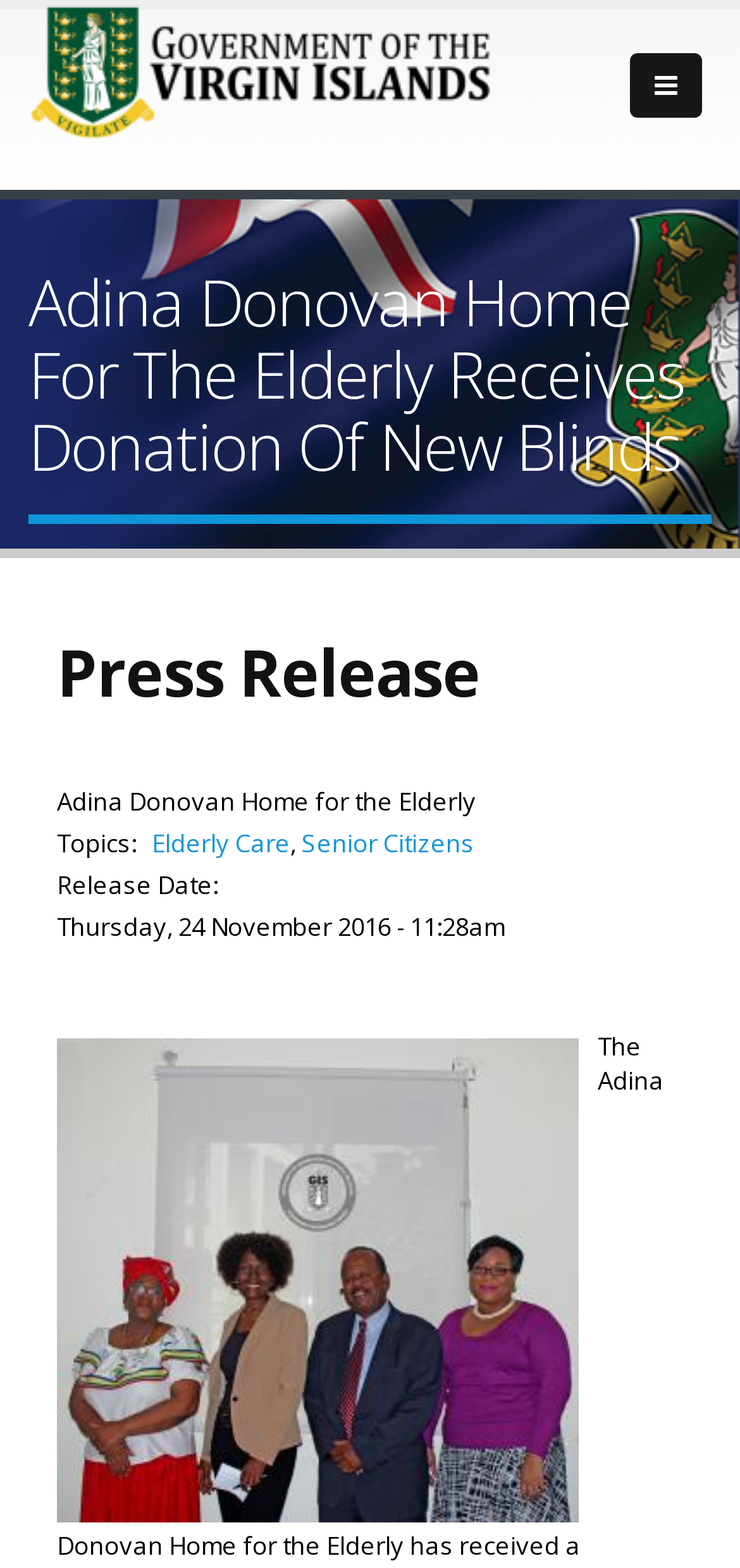Please provide the bounding box coordinates in the format (top-left x, top-left y, bottom-right x, bottom-right y). Remember, all values are floating point numbers between 0 and 1. What is the bounding box coordinate of the region described as: Radiology Services

None